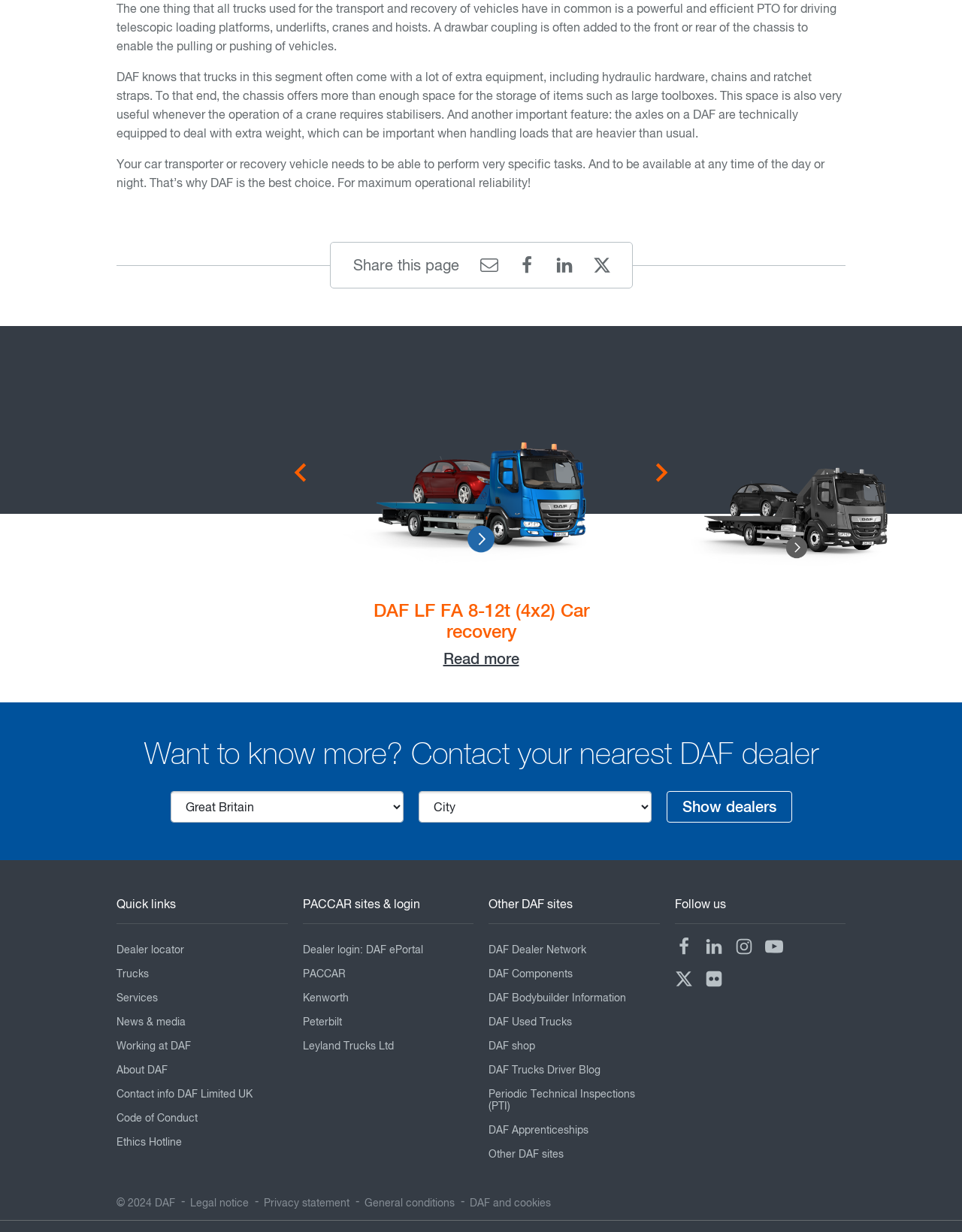Specify the bounding box coordinates of the region I need to click to perform the following instruction: "Share this page". The coordinates must be four float numbers in the range of 0 to 1, i.e., [left, top, right, bottom].

[0.367, 0.208, 0.477, 0.223]